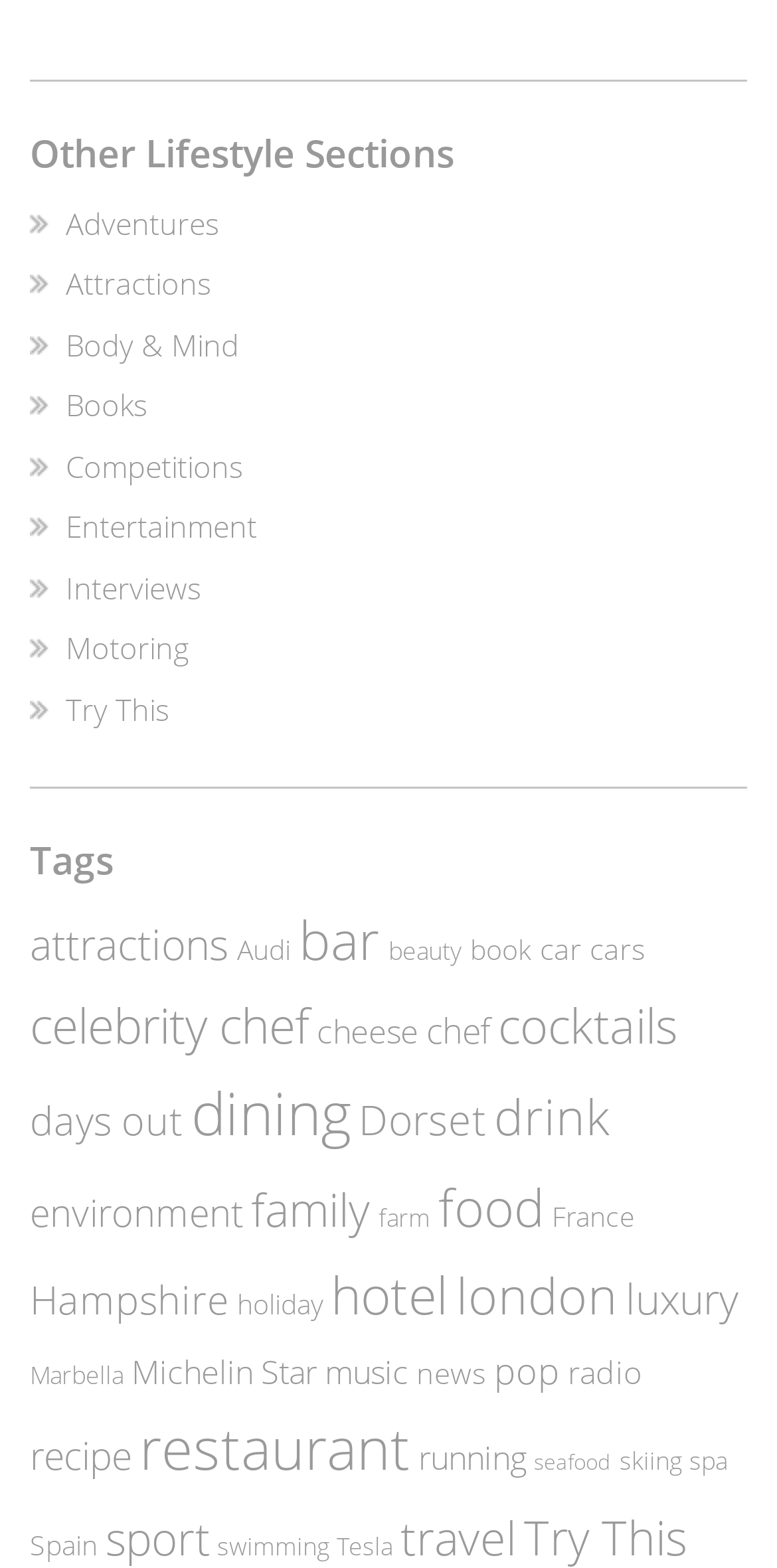Predict the bounding box coordinates for the UI element described as: "Body & Mind". The coordinates should be four float numbers between 0 and 1, presented as [left, top, right, bottom].

[0.085, 0.207, 0.308, 0.232]